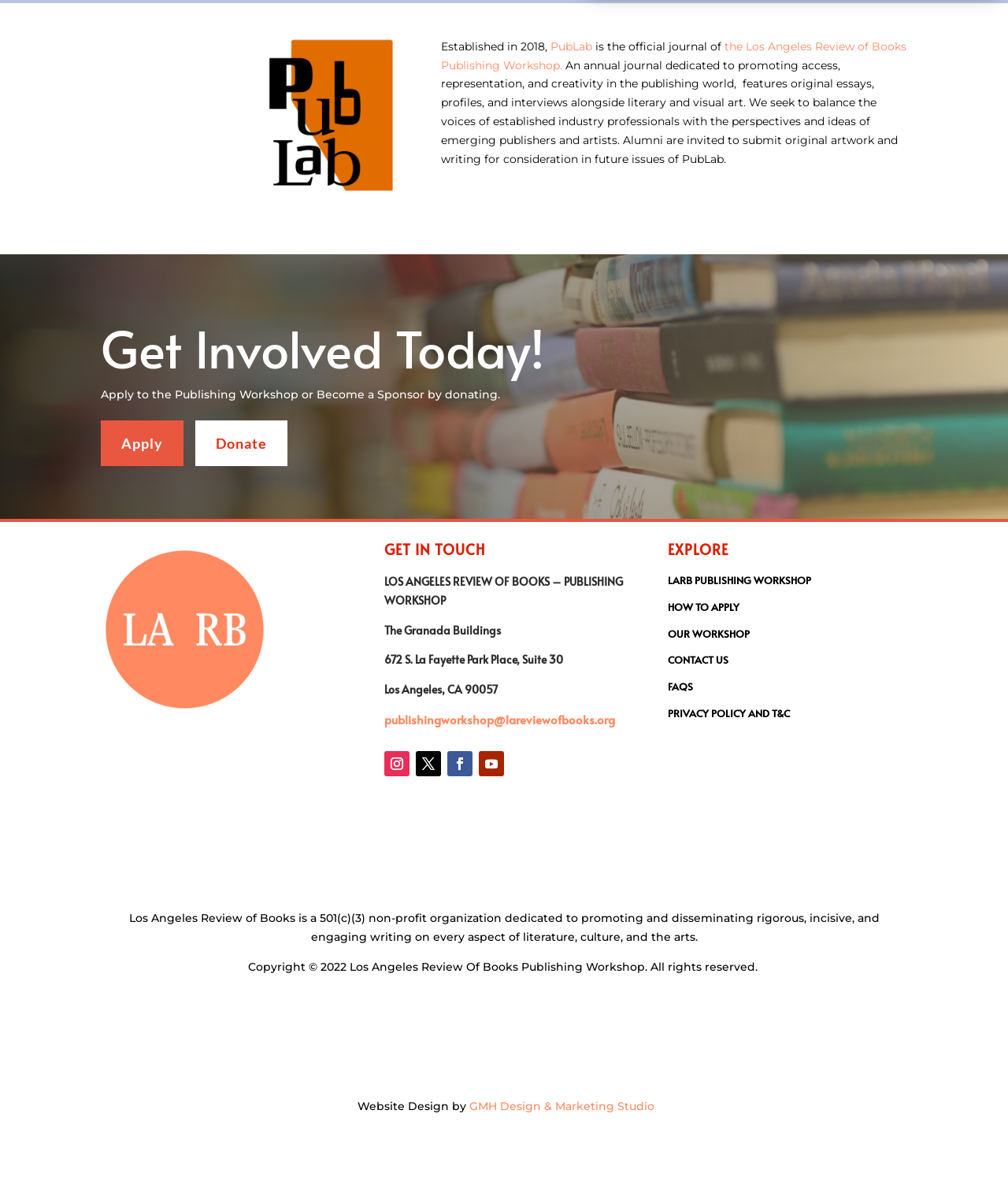Locate the bounding box coordinates of the clickable area to execute the instruction: "Click on the 'Home' link". Provide the coordinates as four float numbers between 0 and 1, represented as [left, top, right, bottom].

None